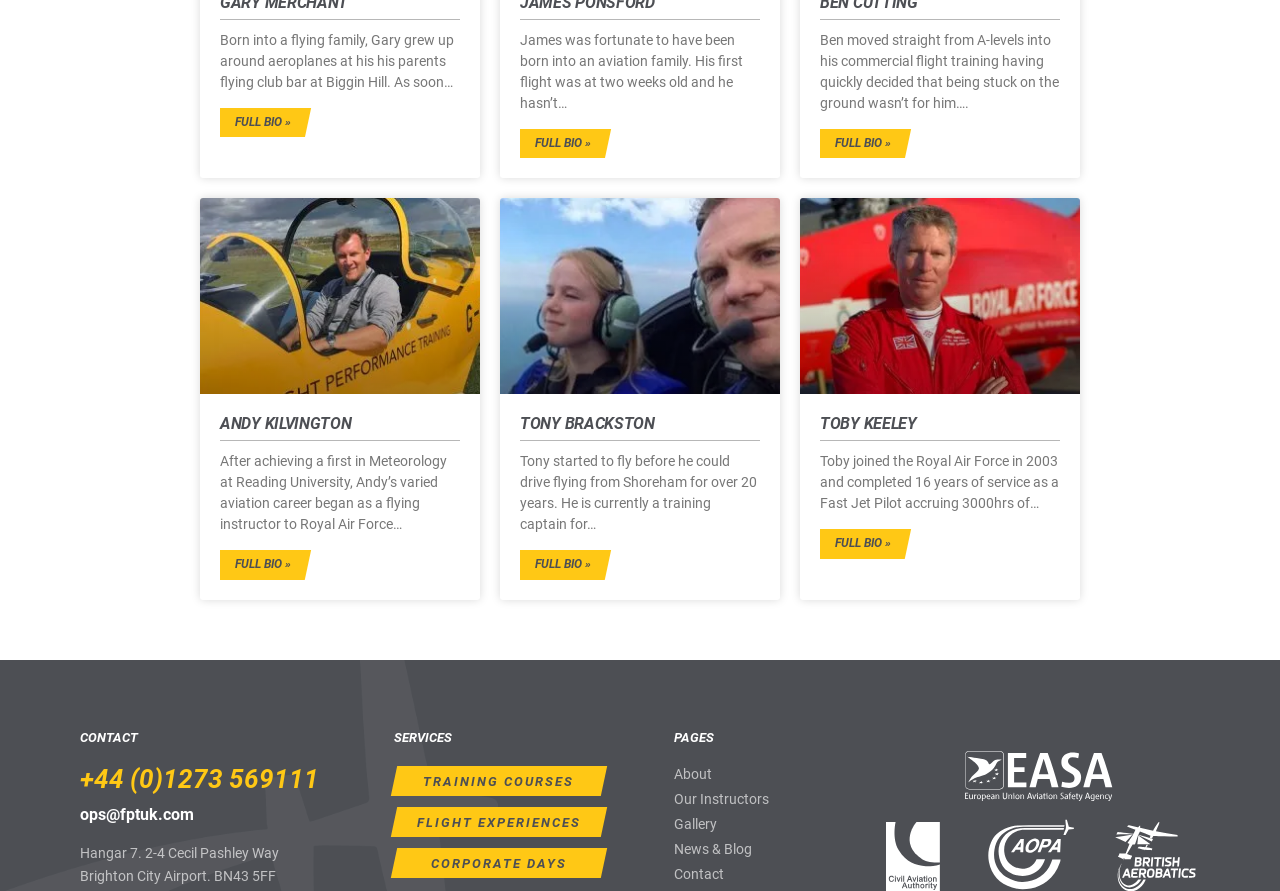Please identify the bounding box coordinates for the region that you need to click to follow this instruction: "Read more about Tony Brackston".

[0.406, 0.617, 0.481, 0.65]